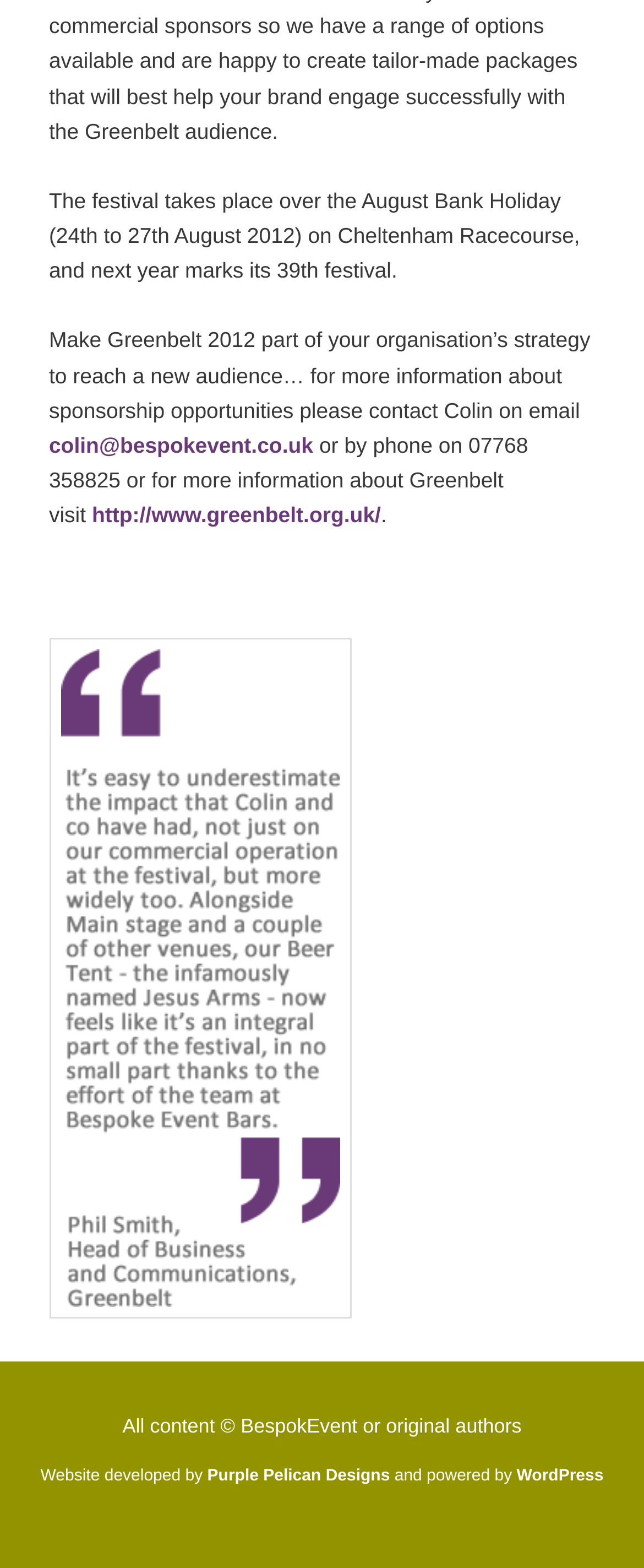Given the element description, predict the bounding box coordinates in the format (top-left x, top-left y, bottom-right x, bottom-right y), using floating point numbers between 0 and 1: WordPress

[0.802, 0.936, 0.937, 0.948]